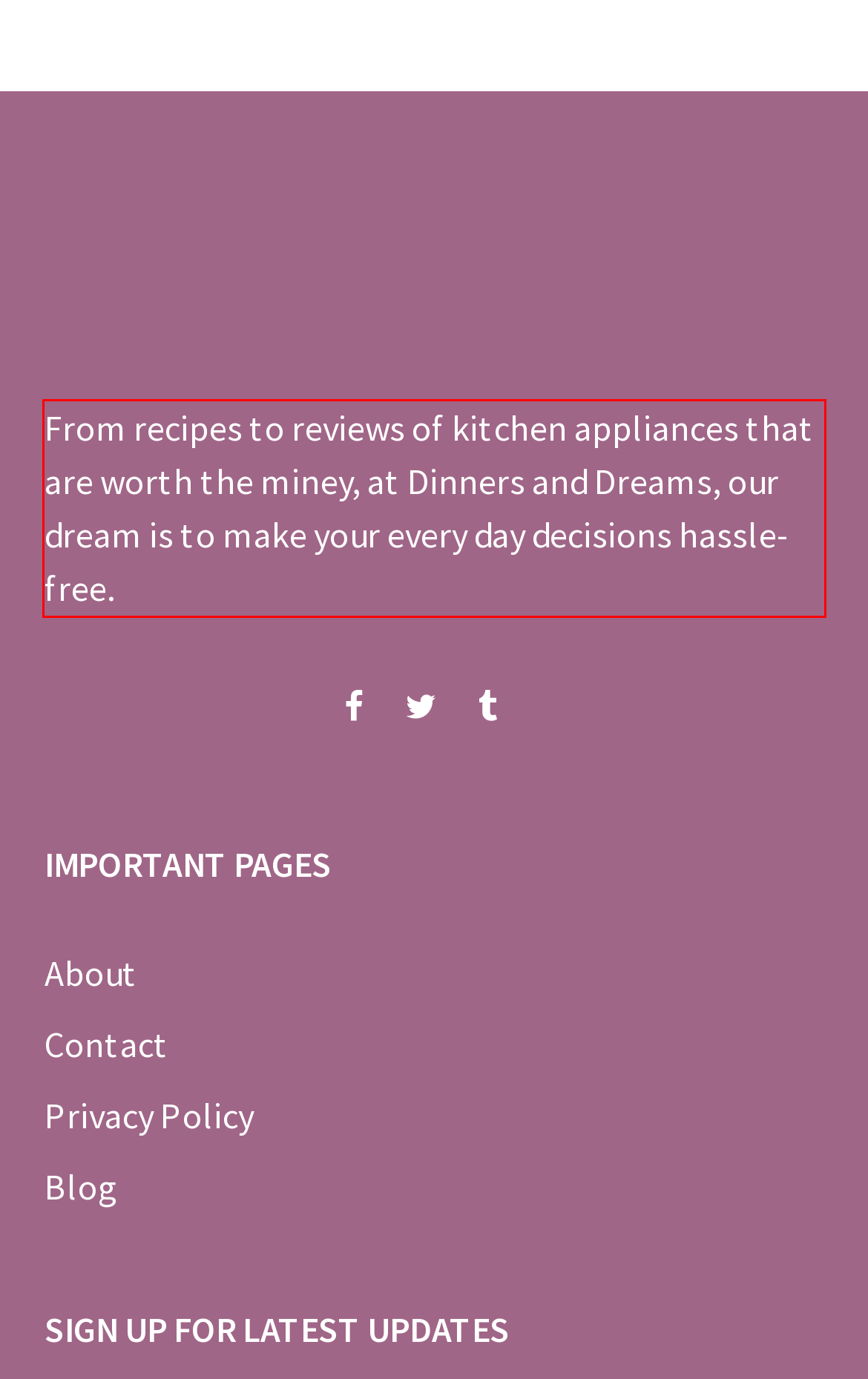Analyze the screenshot of the webpage and extract the text from the UI element that is inside the red bounding box.

From recipes to reviews of kitchen appliances that are worth the miney, at Dinners and Dreams, our dream is to make your every day decisions hassle-free.